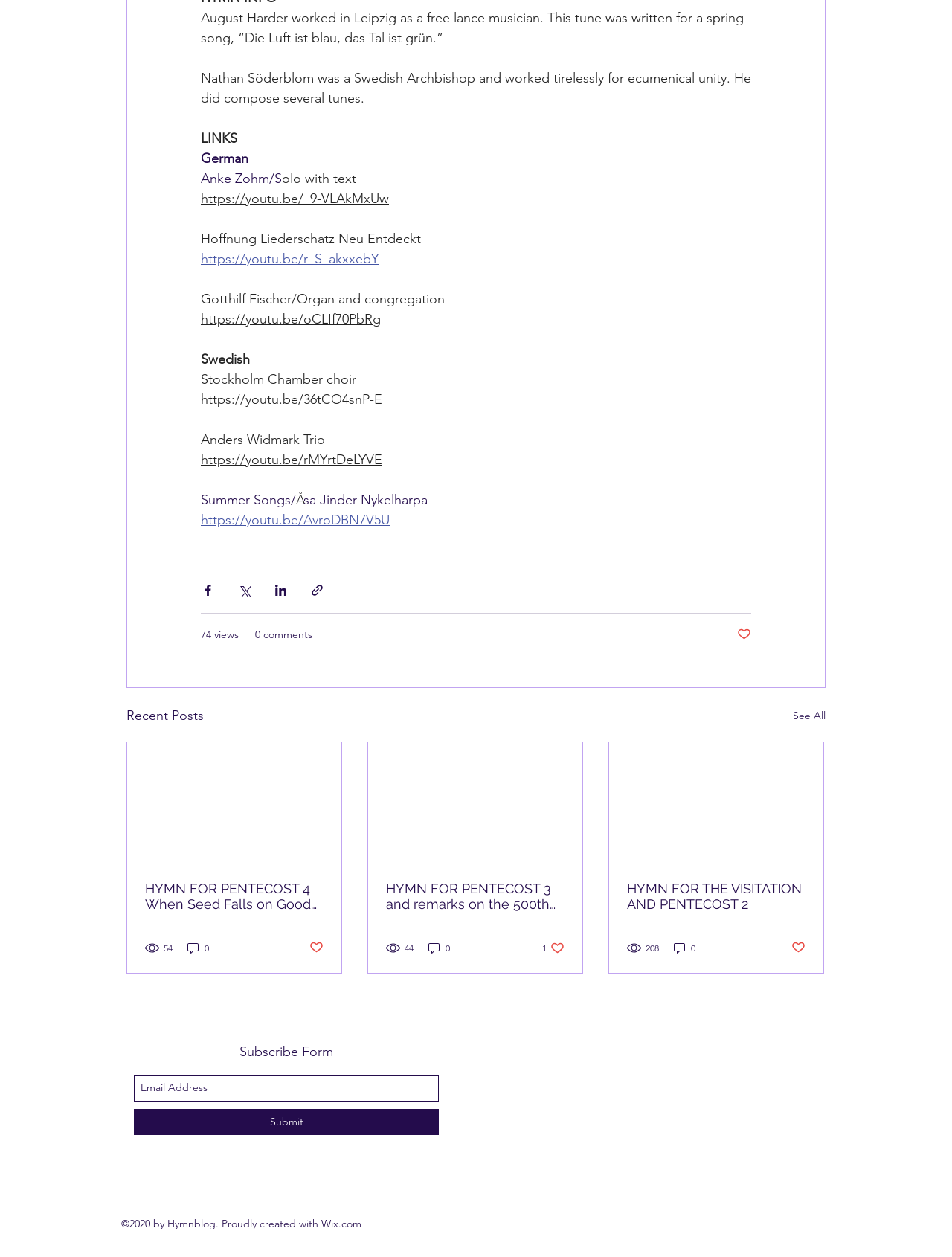Identify the bounding box coordinates of the part that should be clicked to carry out this instruction: "Watch the video on YouTube".

[0.211, 0.151, 0.409, 0.164]